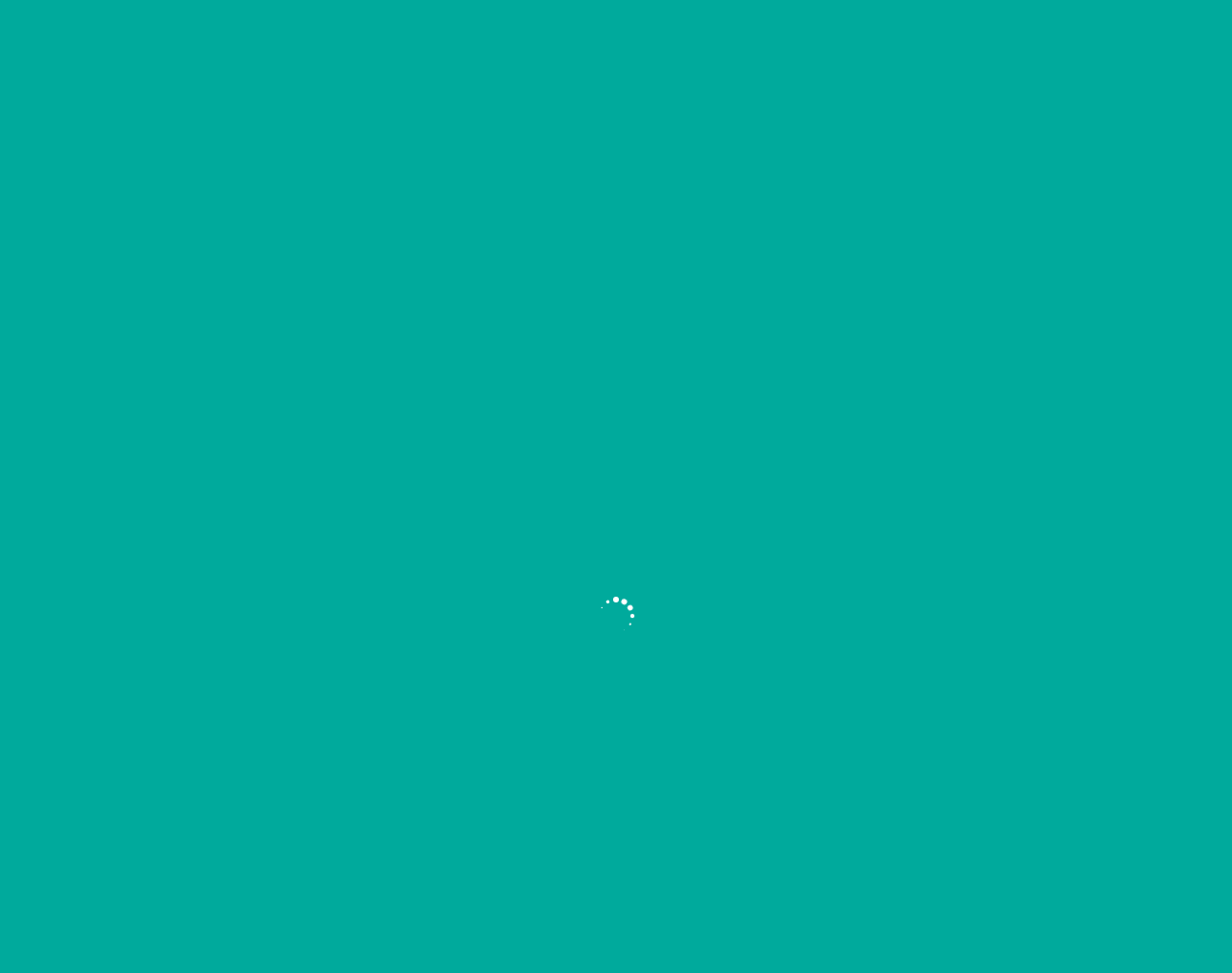Identify the bounding box coordinates necessary to click and complete the given instruction: "Contact the dentist at '115 Central Park West New York, NY. 10023'".

[0.034, 0.175, 0.27, 0.196]